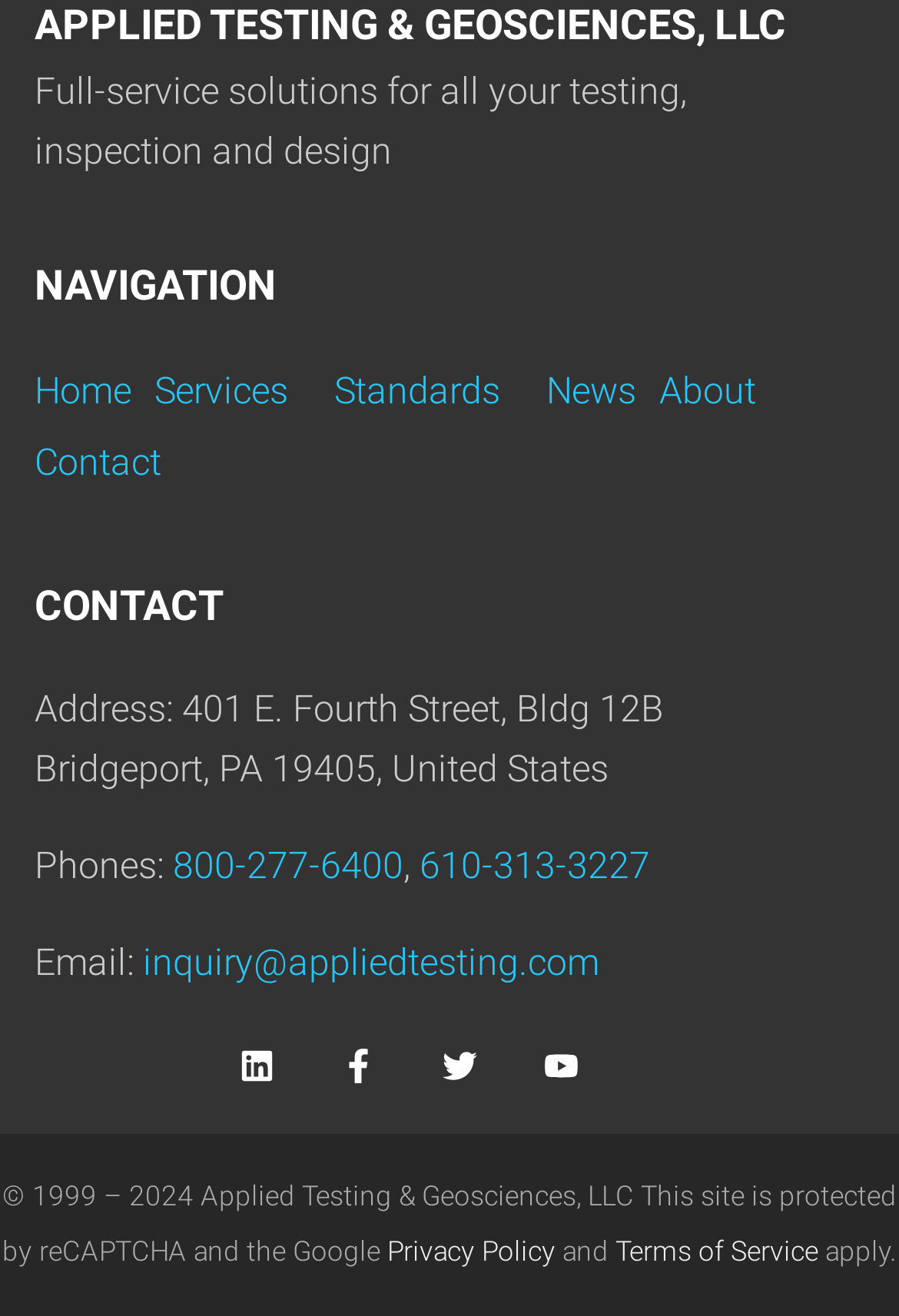Locate the bounding box coordinates of the region to be clicked to comply with the following instruction: "Click on Home". The coordinates must be four float numbers between 0 and 1, in the form [left, top, right, bottom].

[0.038, 0.274, 0.172, 0.32]